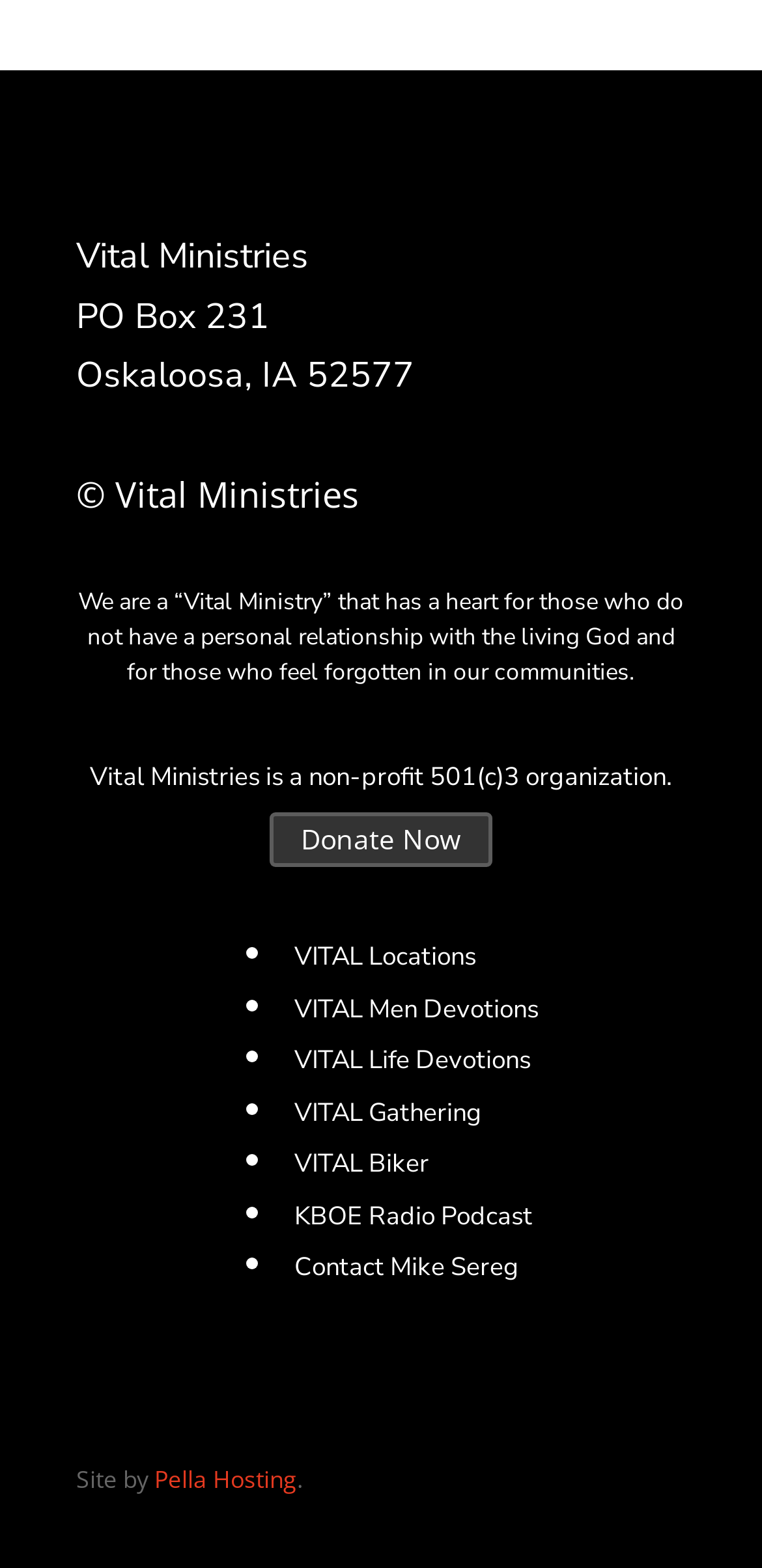Locate the UI element that matches the description VITAL Life Devotions in the webpage screenshot. Return the bounding box coordinates in the format (top-left x, top-left y, bottom-right x, bottom-right y), with values ranging from 0 to 1.

[0.386, 0.665, 0.696, 0.688]